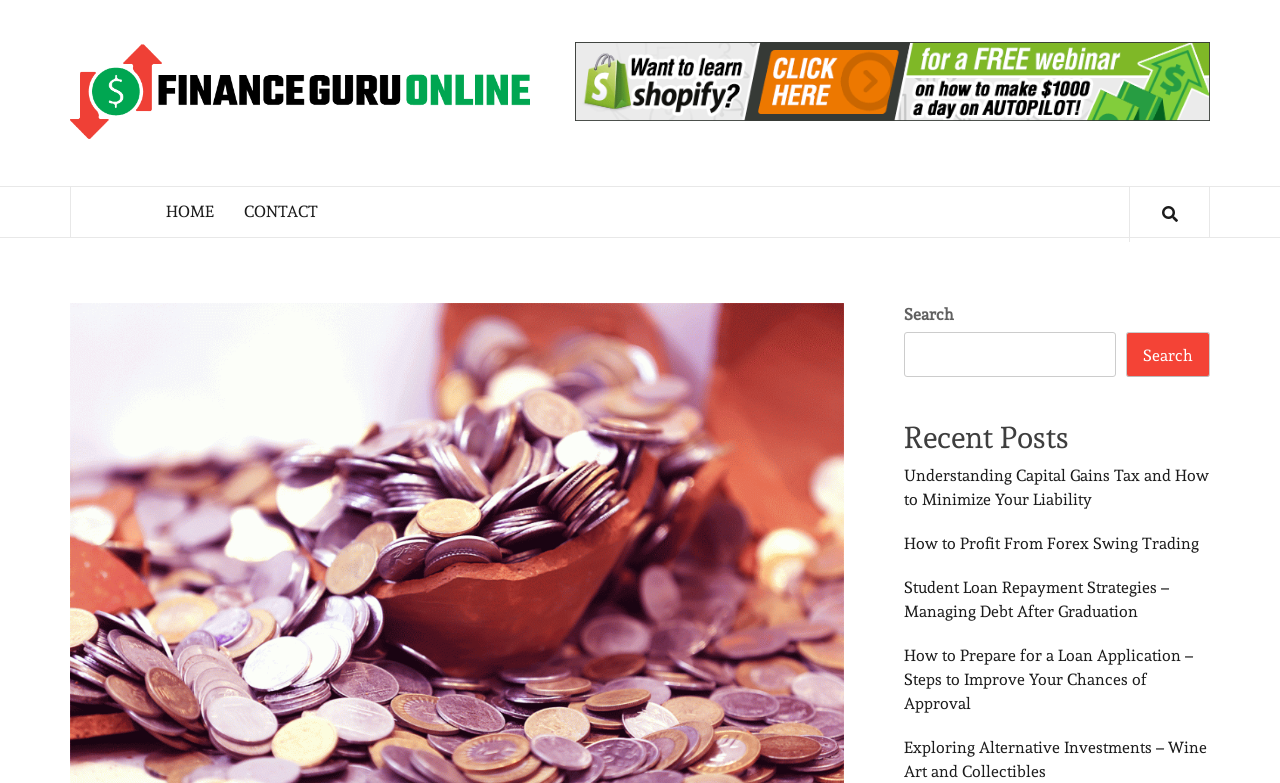What is the purpose of the search bar?
Please give a detailed and thorough answer to the question, covering all relevant points.

The search bar is located in the top-right corner of the webpage, and it allows users to search for specific content within the website. It has a placeholder text 'Search' and a search button next to it.